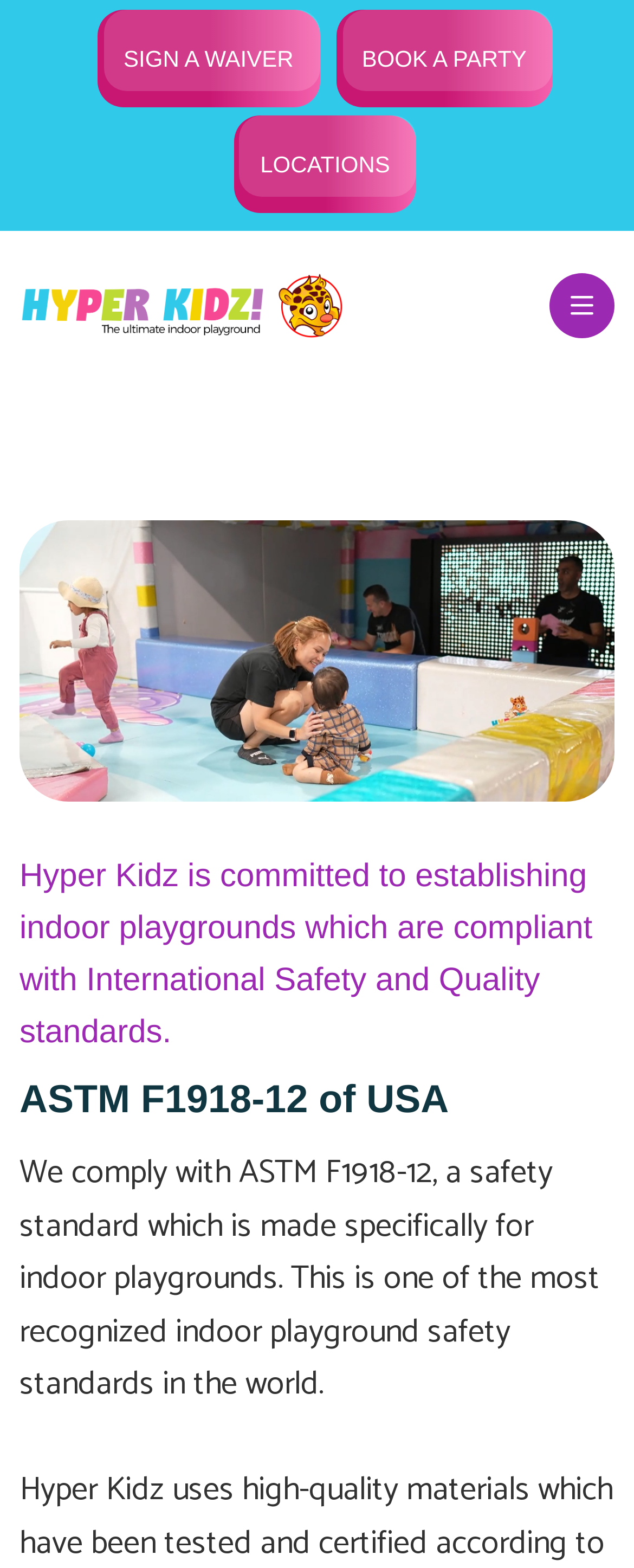Construct a comprehensive caption that outlines the webpage's structure and content.

The webpage is for a kindergarten and baby care template called "Knirpse". At the top, there are three links: "SIGN A WAIVER", "BOOK A PARTY", and "LOCATIONS", positioned horizontally next to each other. Below these links, there is a logo on the left side, accompanied by a link to the logo. On the right side of the logo, there is a button with an icon.

Below the logo, there is a heading titled "Safety" followed by a link to "Home". Underneath, there is a large canvas that spans the entire width of the page. On top of the canvas, there is a large image, likely a photo, that takes up most of the page's width.

Below the image, there is a paragraph of text that describes Hyper Kidz's commitment to establishing indoor playgrounds that comply with International Safety and Quality standards. Following this text, there is a heading titled "ASTM F1918-12 of USA", which is a safety standard for indoor playgrounds. Below this heading, there is another paragraph of text that explains the importance of complying with this standard.